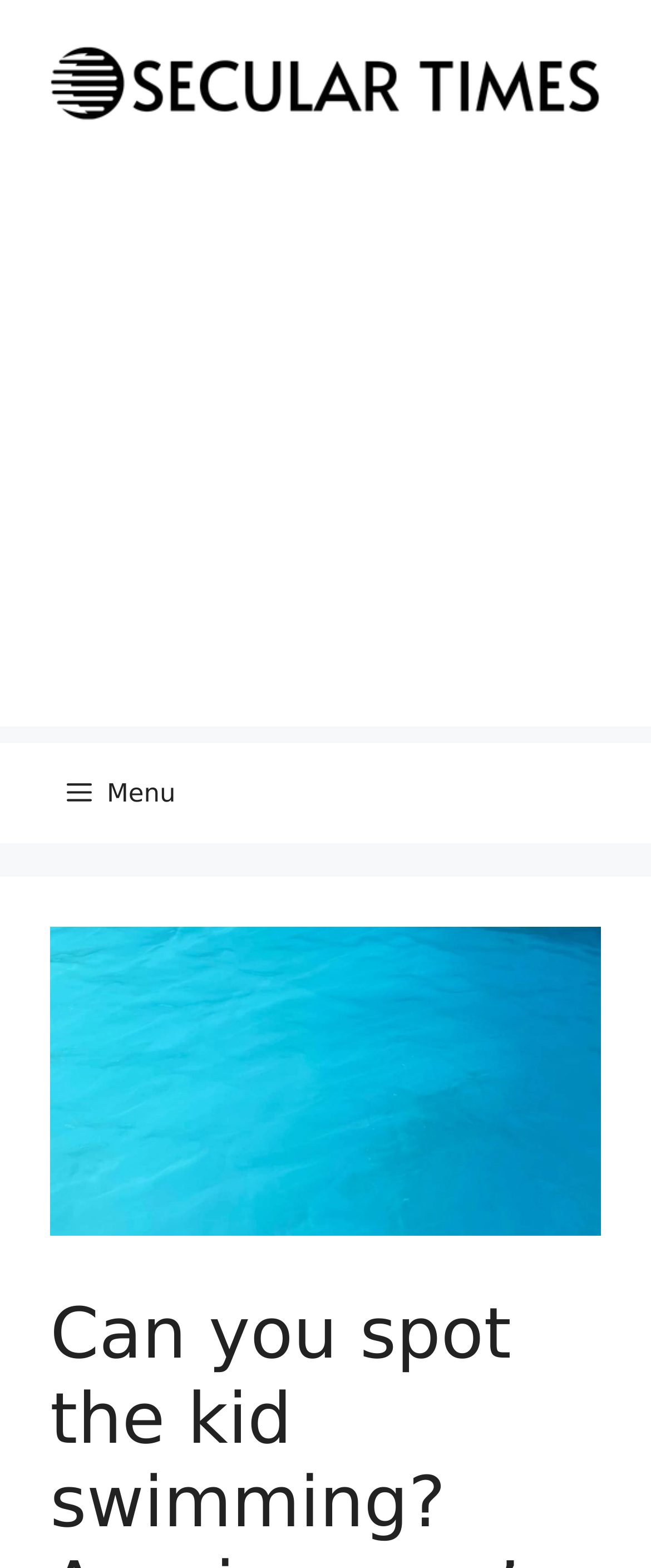Locate and generate the text content of the webpage's heading.

Can you spot the kid swimming? Aussie nurse’s warning on one major mistake parents make